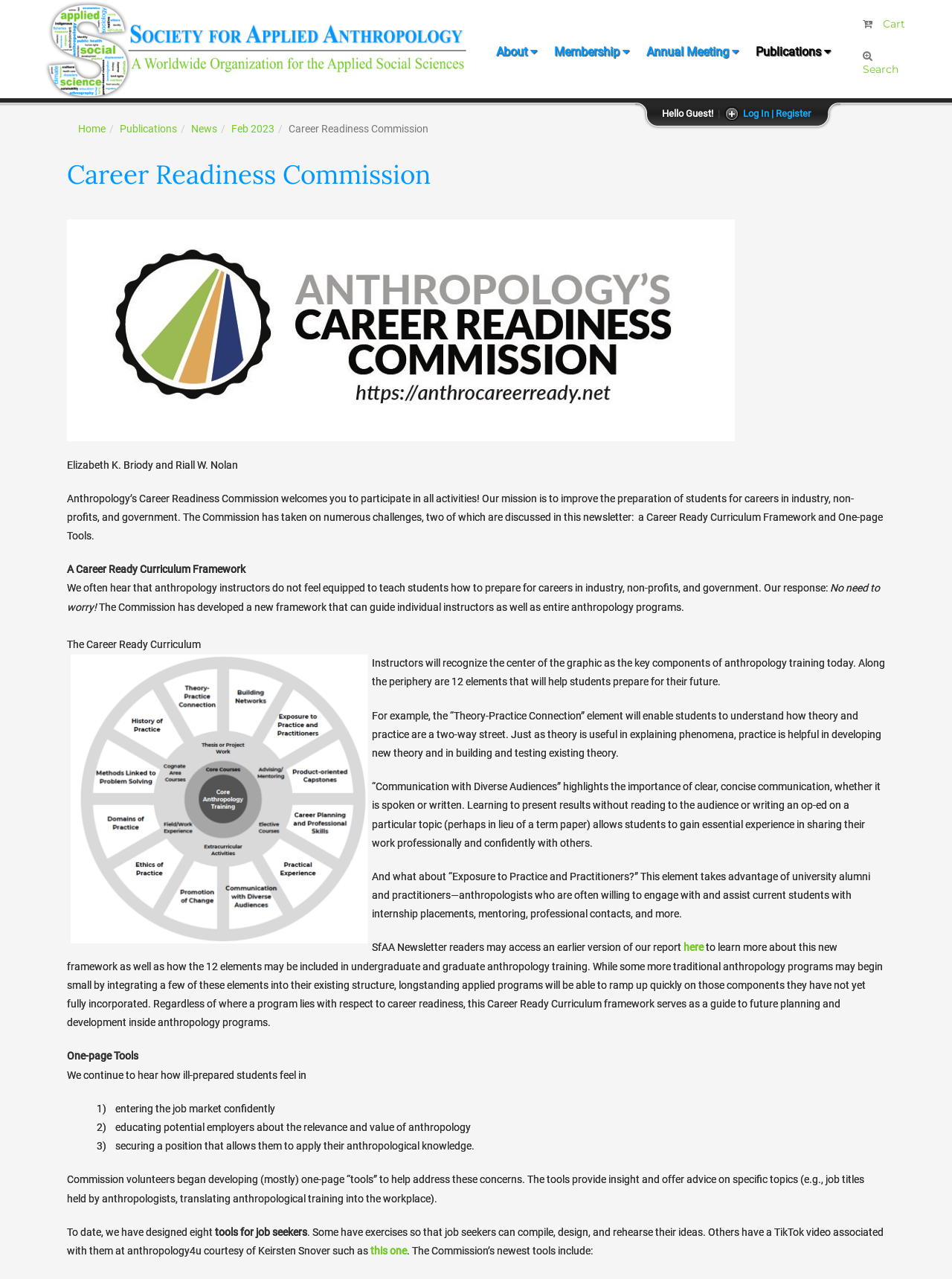Please specify the bounding box coordinates of the region to click in order to perform the following instruction: "Log in or register".

[0.761, 0.083, 0.839, 0.095]